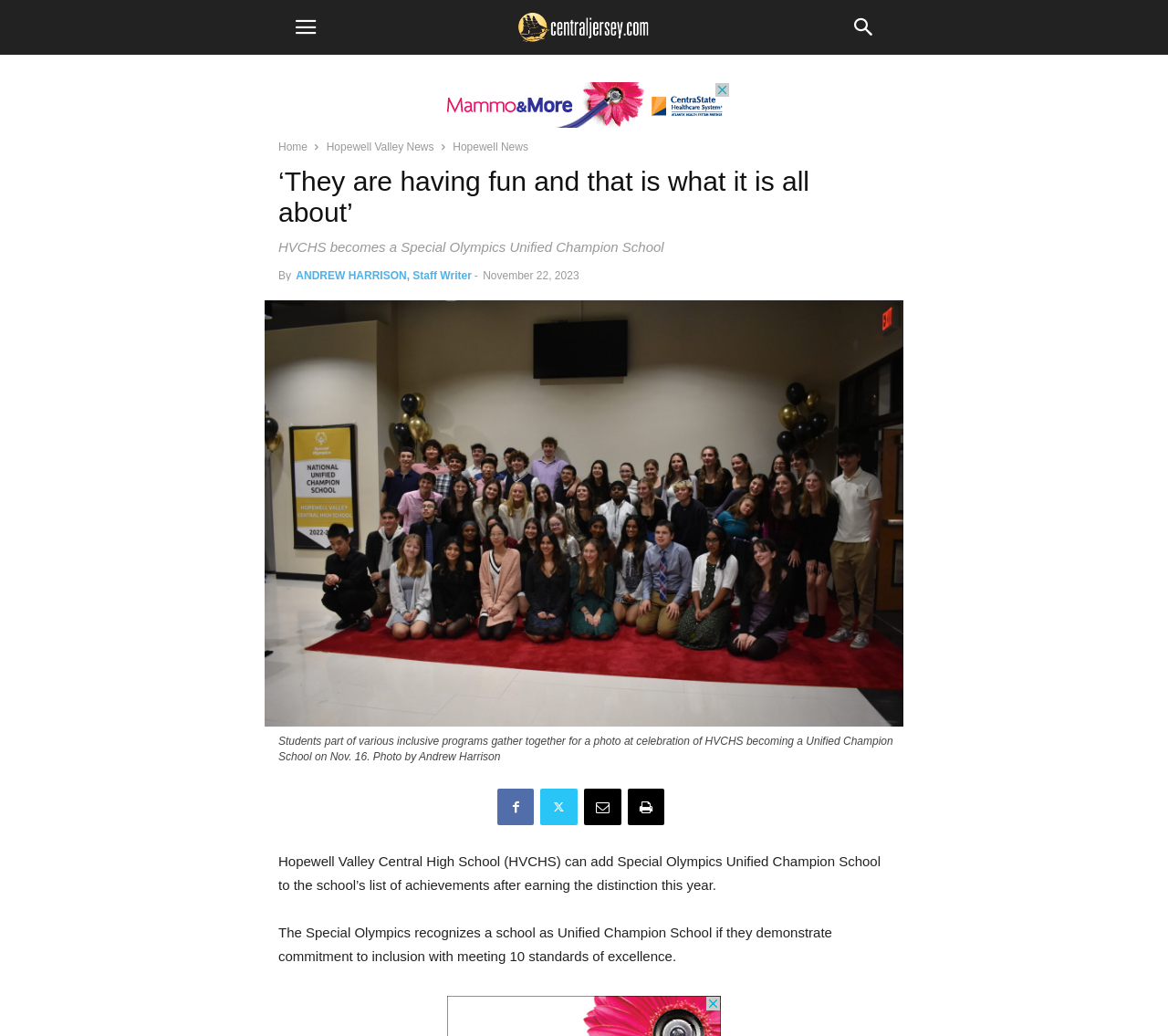Please locate and retrieve the main header text of the webpage.

‘They are having fun and that is what it is all about’